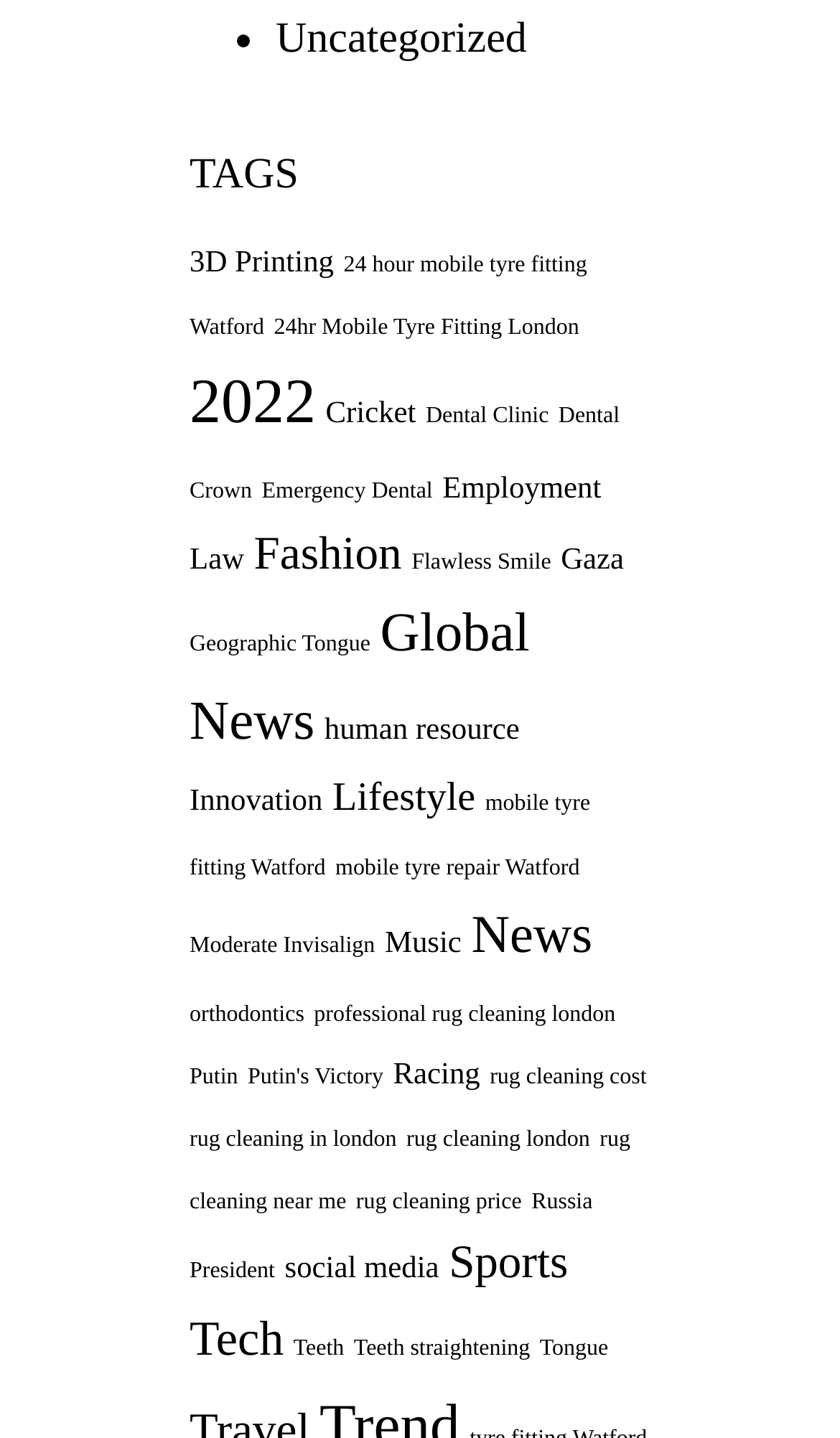Answer the following in one word or a short phrase: 
What is the first category listed?

3D Printing